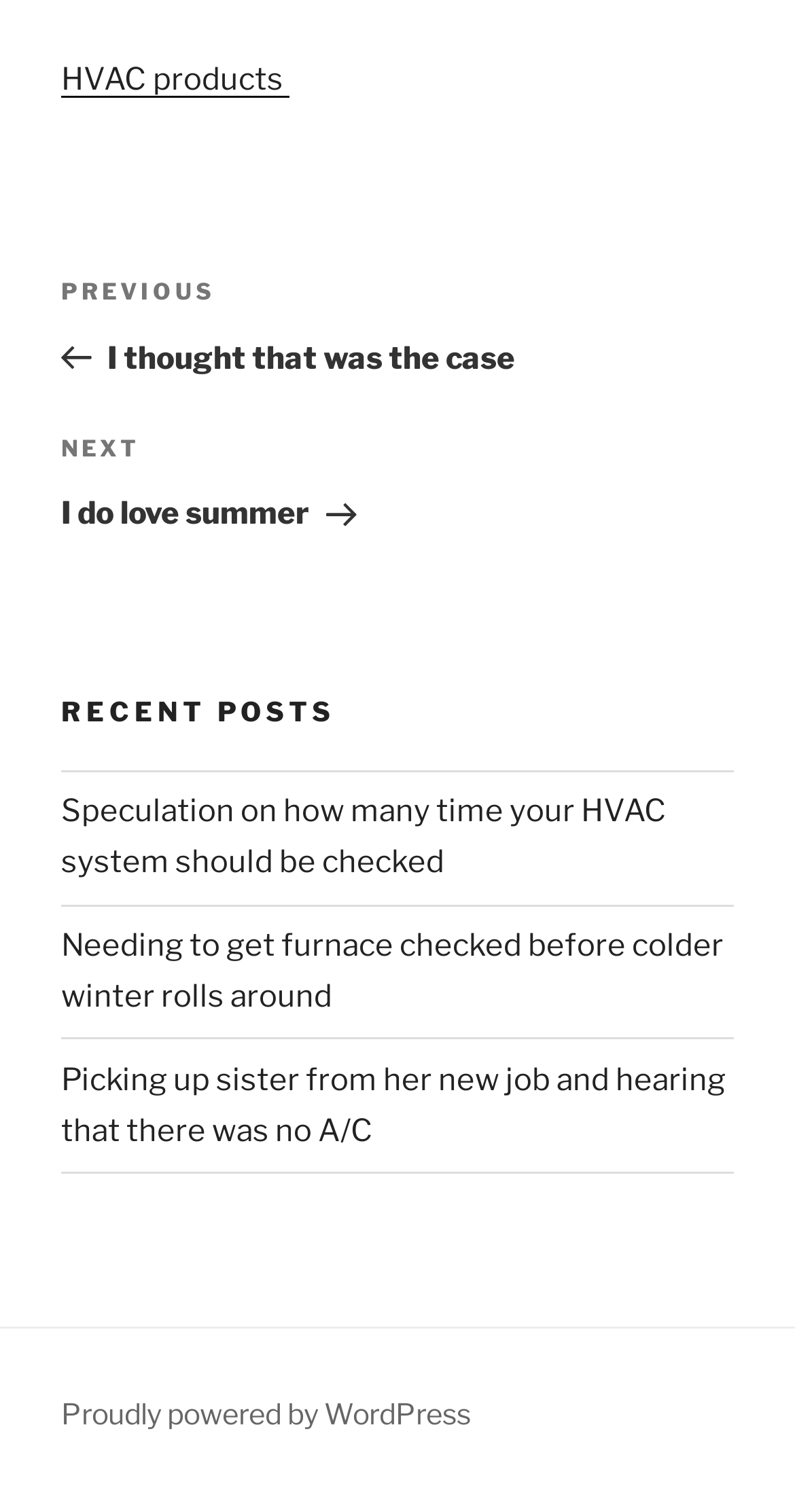What is the category of the first post?
Based on the screenshot, give a detailed explanation to answer the question.

The first link on the webpage is 'HVAC products', which suggests that the first post is related to HVAC products.